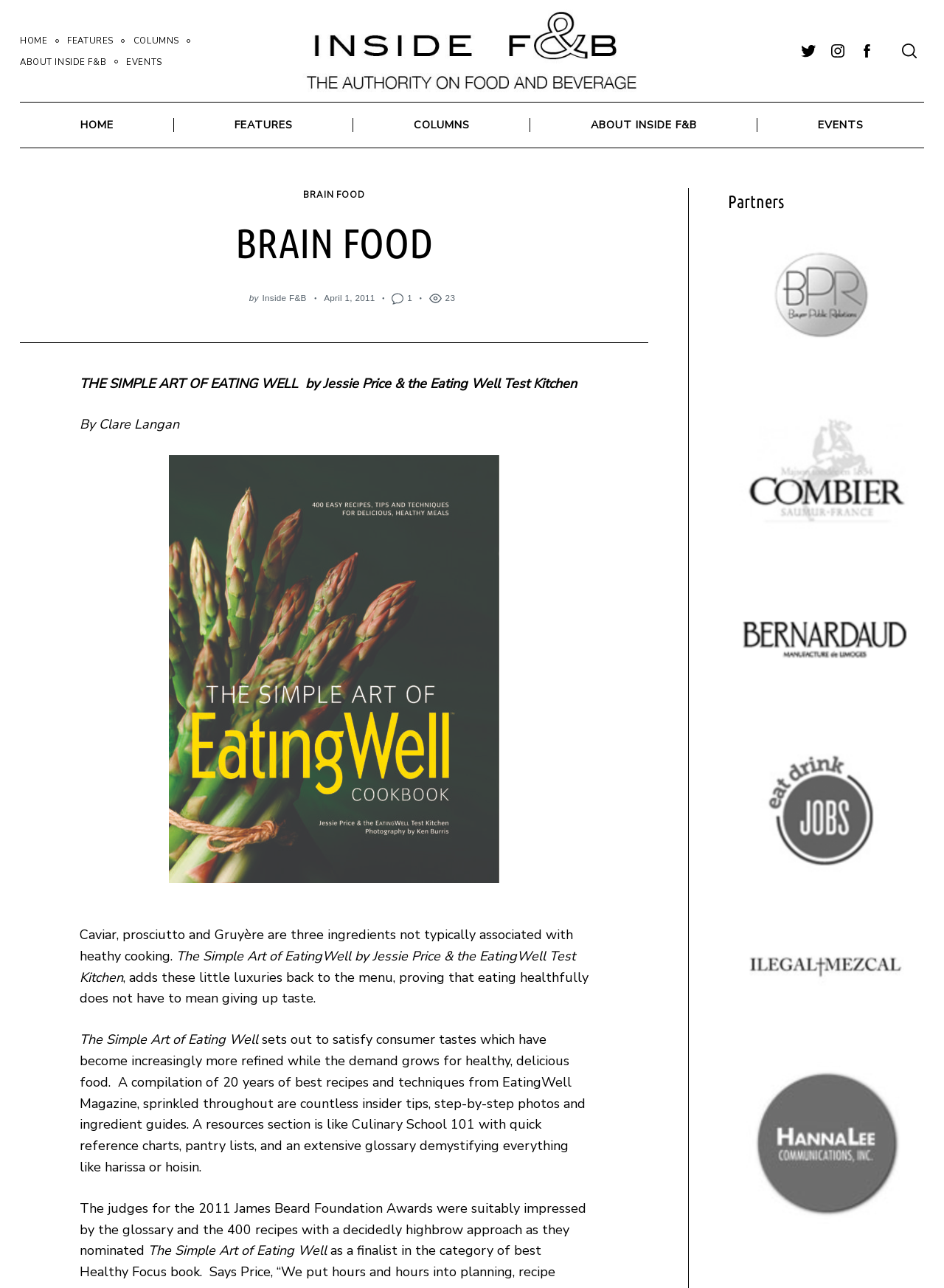Find the bounding box coordinates for the area you need to click to carry out the instruction: "Go to the 'FEATURES' page". The coordinates should be four float numbers between 0 and 1, indicated as [left, top, right, bottom].

[0.071, 0.027, 0.12, 0.036]